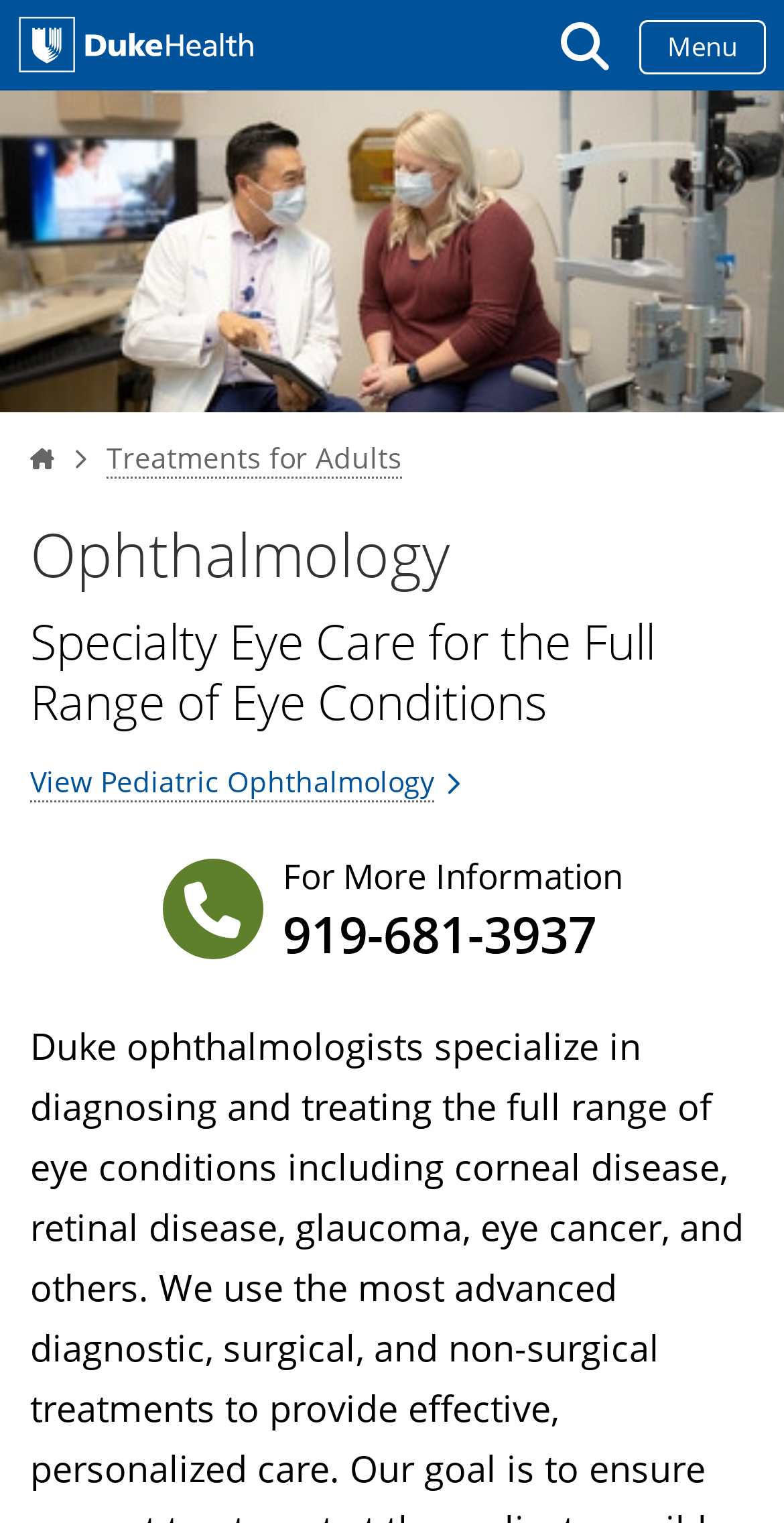What is the text of the first heading?
Give a one-word or short-phrase answer derived from the screenshot.

Ophthalmology